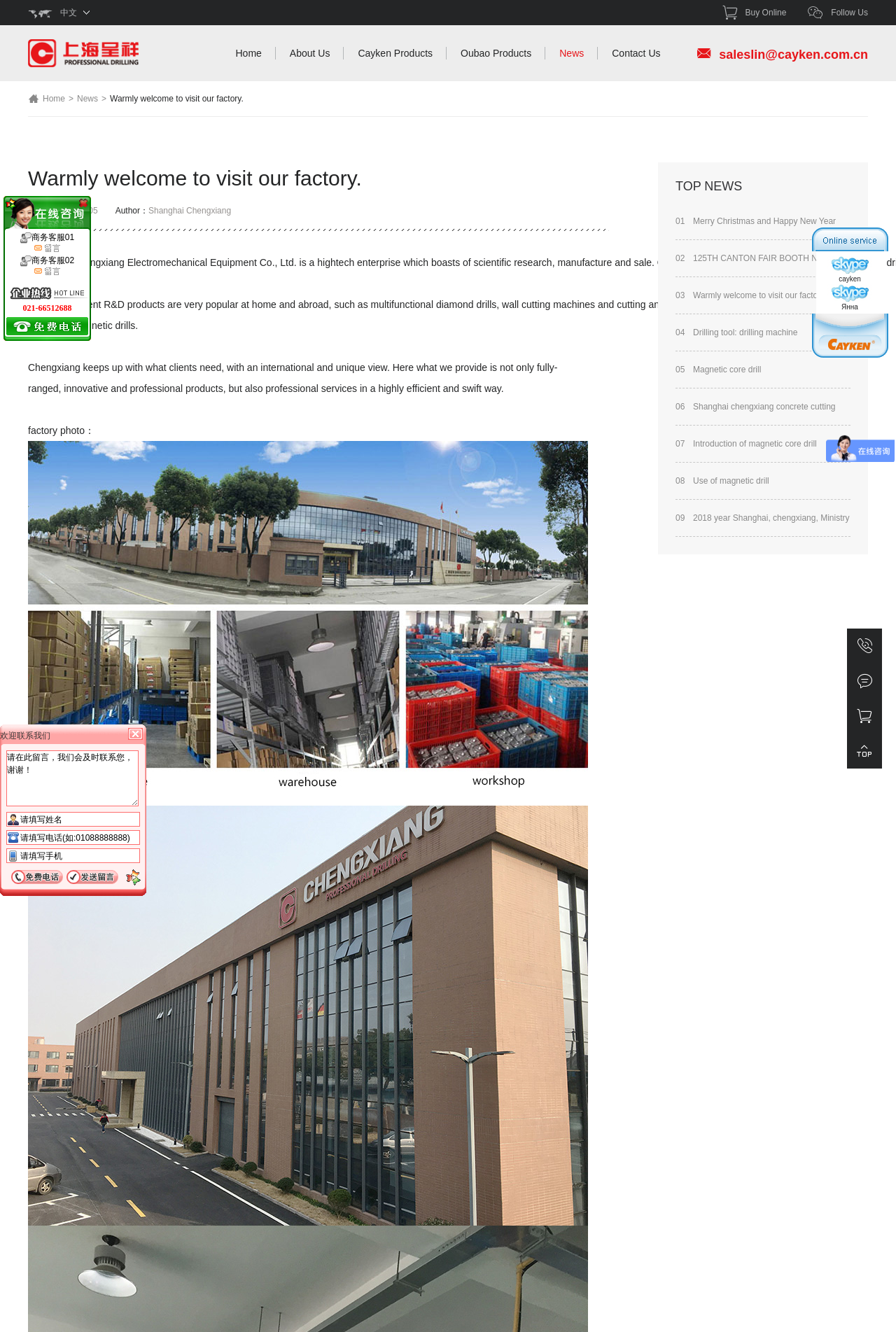Construct a thorough caption encompassing all aspects of the webpage.

This webpage is about Shanghai Chengxiang Mechanical and Electrical Equipment Co., Ltd., a high-tech enterprise that integrates scientific research, production, and sales. The main products of the company are diamond drilling machines, wall cutting machines, and magnetic seats.

At the top of the page, there is a navigation menu with links to different sections of the website, including Home, About Us, Cayken Products, Oubao Products, News, and Contact Us. Below the navigation menu, there is a welcome message and a call-to-action button to encourage visitors to contact the company.

On the left side of the page, there is a section with contact information, including a phone number, email address, and a link to buy online. Below this section, there are two images of customer service representatives, each with a corresponding image and text.

The main content of the page is divided into several sections. The first section introduces the company's independent R&D products, which are popular both domestically and internationally. The second section highlights the company's commitment to meeting clients' needs with innovative and professional products and services.

Below these sections, there is a photo of the company's factory, followed by two images of the factory's interior. The next section is titled "TOP NEWS" and features a list of news articles with links to read more.

On the right side of the page, there is a section with links to social media platforms and a button to follow the company. At the bottom of the page, there is a table with a layout of images and text, which appears to be a contact information section.

Throughout the page, there are various images, including product images, factory photos, and customer service representative images. The overall layout of the page is organized and easy to navigate, with clear headings and concise text.